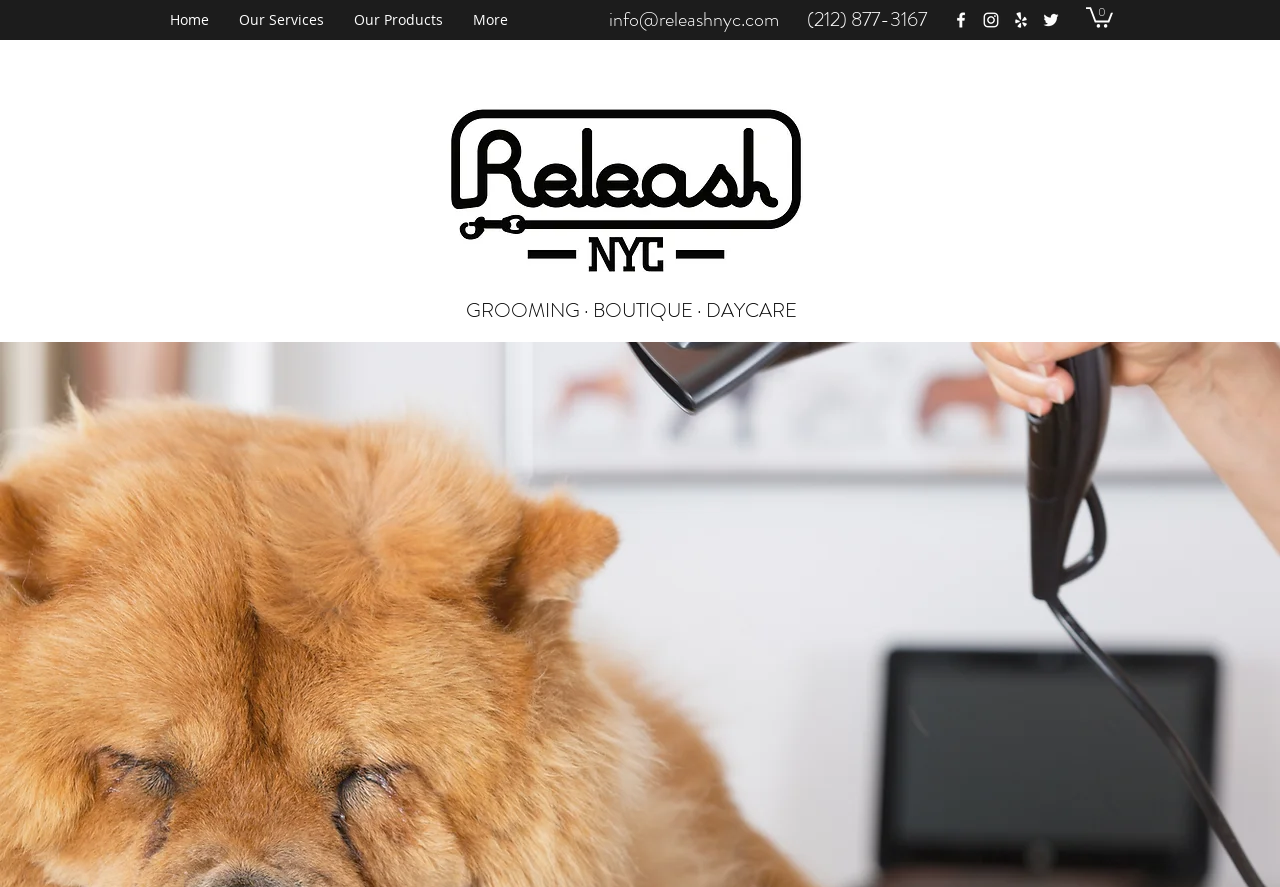Identify the bounding box coordinates of the part that should be clicked to carry out this instruction: "Go to Home page".

[0.121, 0.006, 0.175, 0.039]